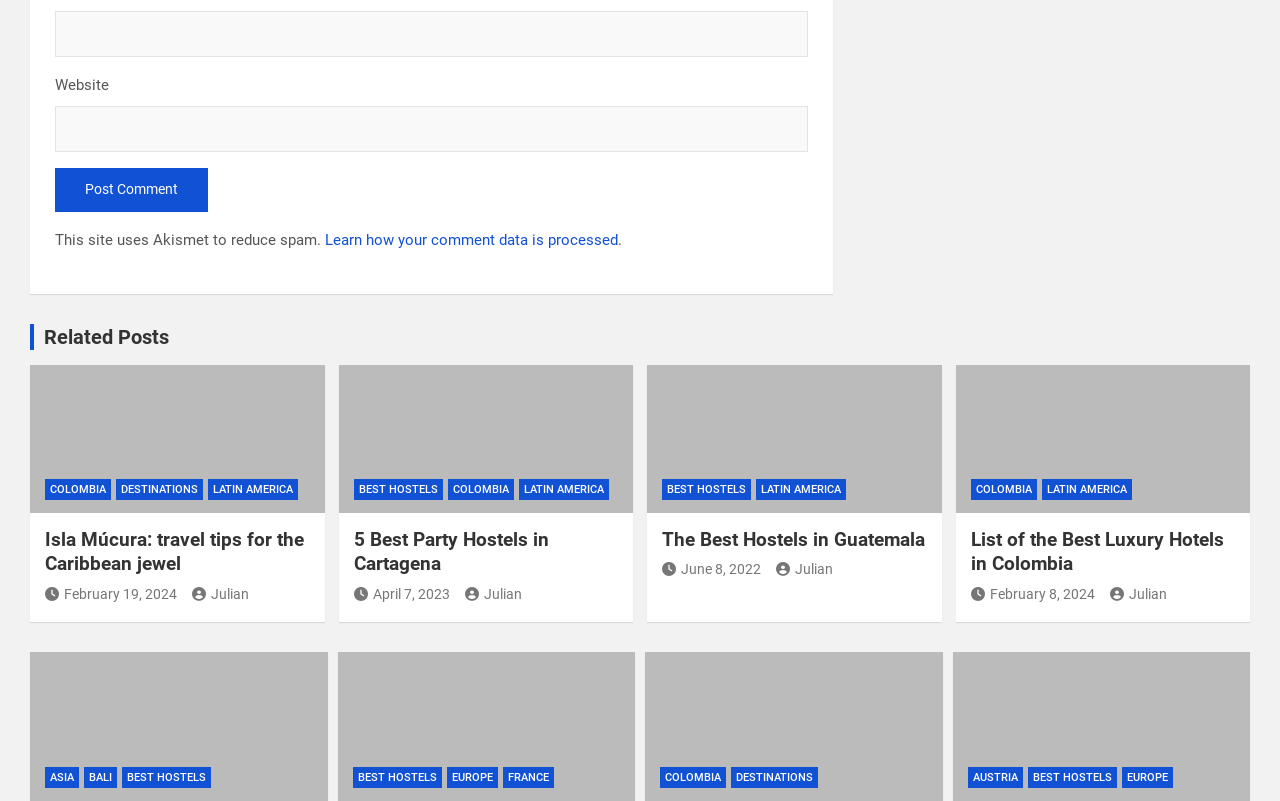Using the element description: "The Best Hostels in Guatemala", determine the bounding box coordinates. The coordinates should be in the format [left, top, right, bottom], with values between 0 and 1.

[0.517, 0.659, 0.723, 0.687]